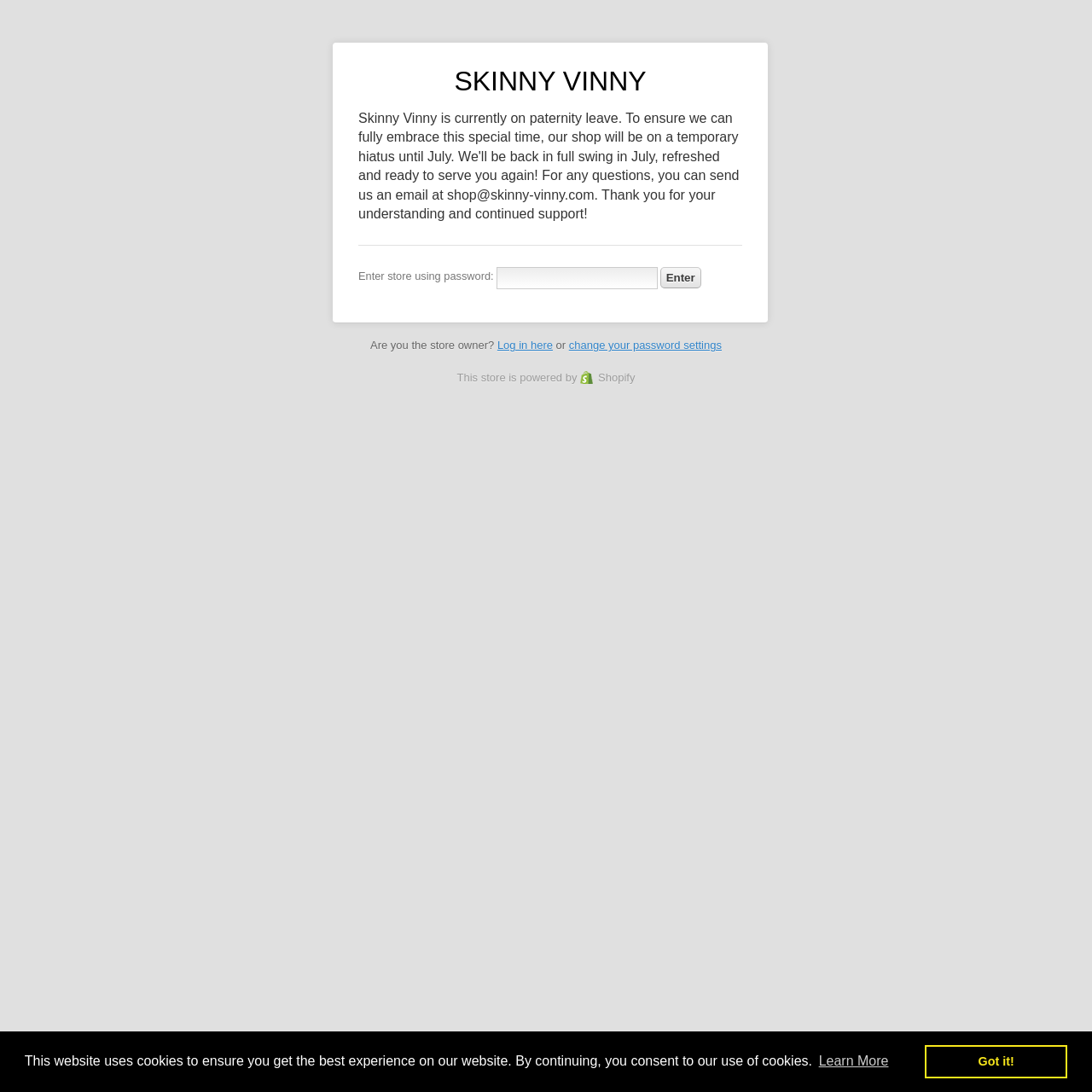Based on the element description "Shopify", predict the bounding box coordinates of the UI element.

[0.531, 0.34, 0.582, 0.351]